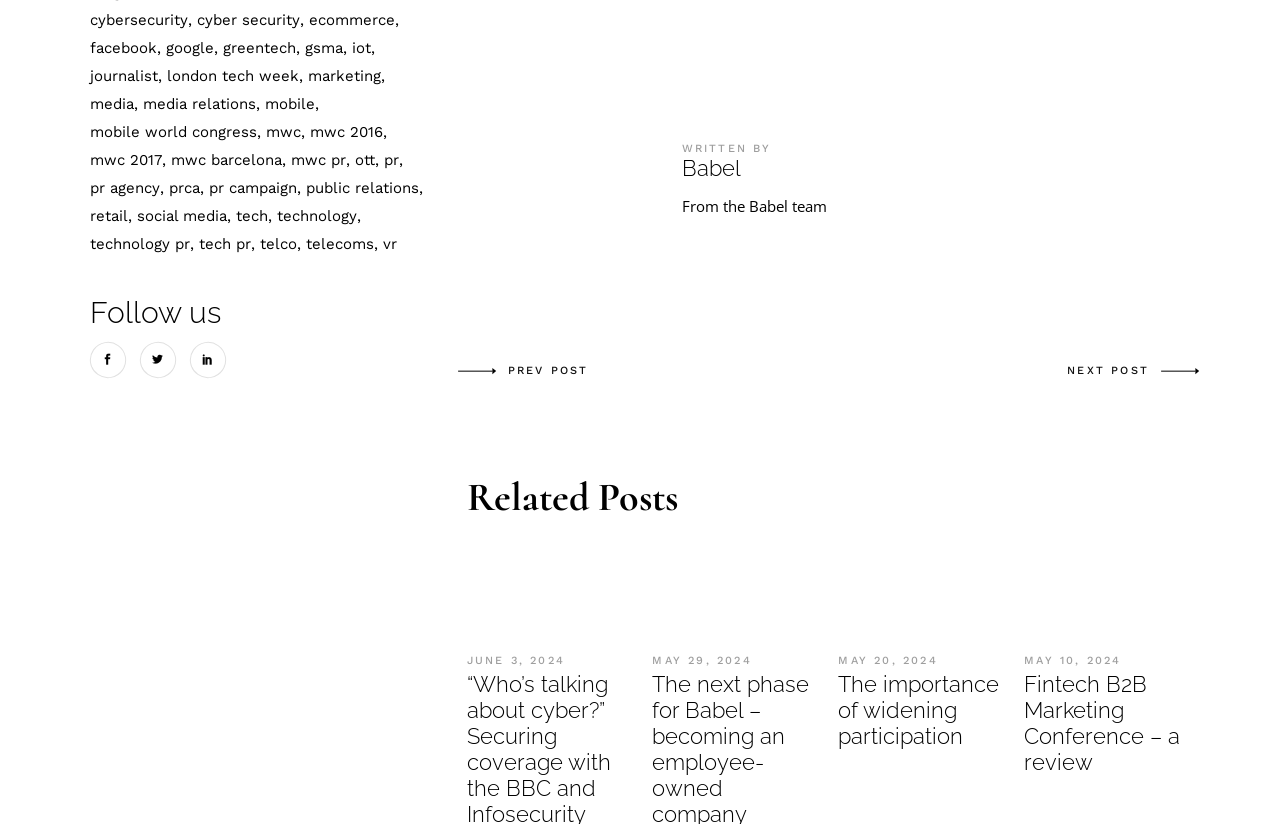Determine the bounding box coordinates of the clickable region to carry out the instruction: "Read the article 'The importance of widening participation'".

[0.647, 0.664, 0.792, 0.918]